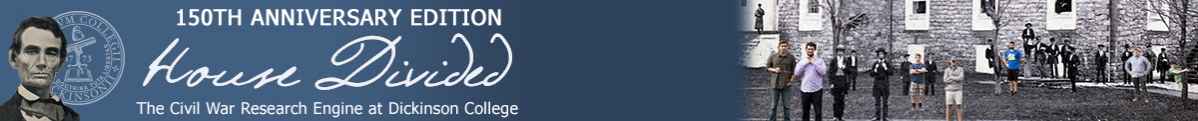Using a single word or phrase, answer the following question: 
What is the era evoked by the group of individuals in the image?

The Civil War era